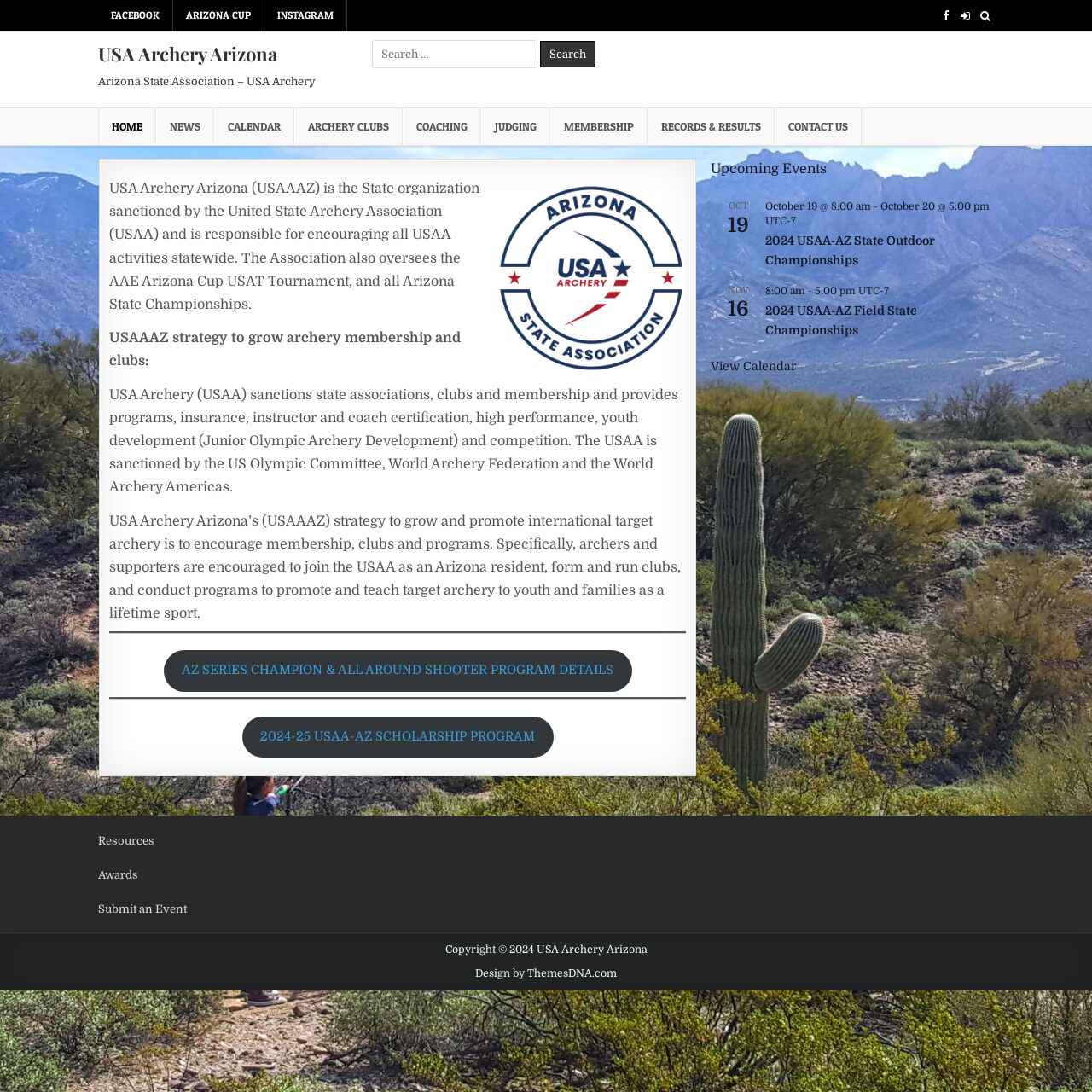Determine the bounding box coordinates of the target area to click to execute the following instruction: "Go to Facebook."

[0.09, 0.0, 0.159, 0.028]